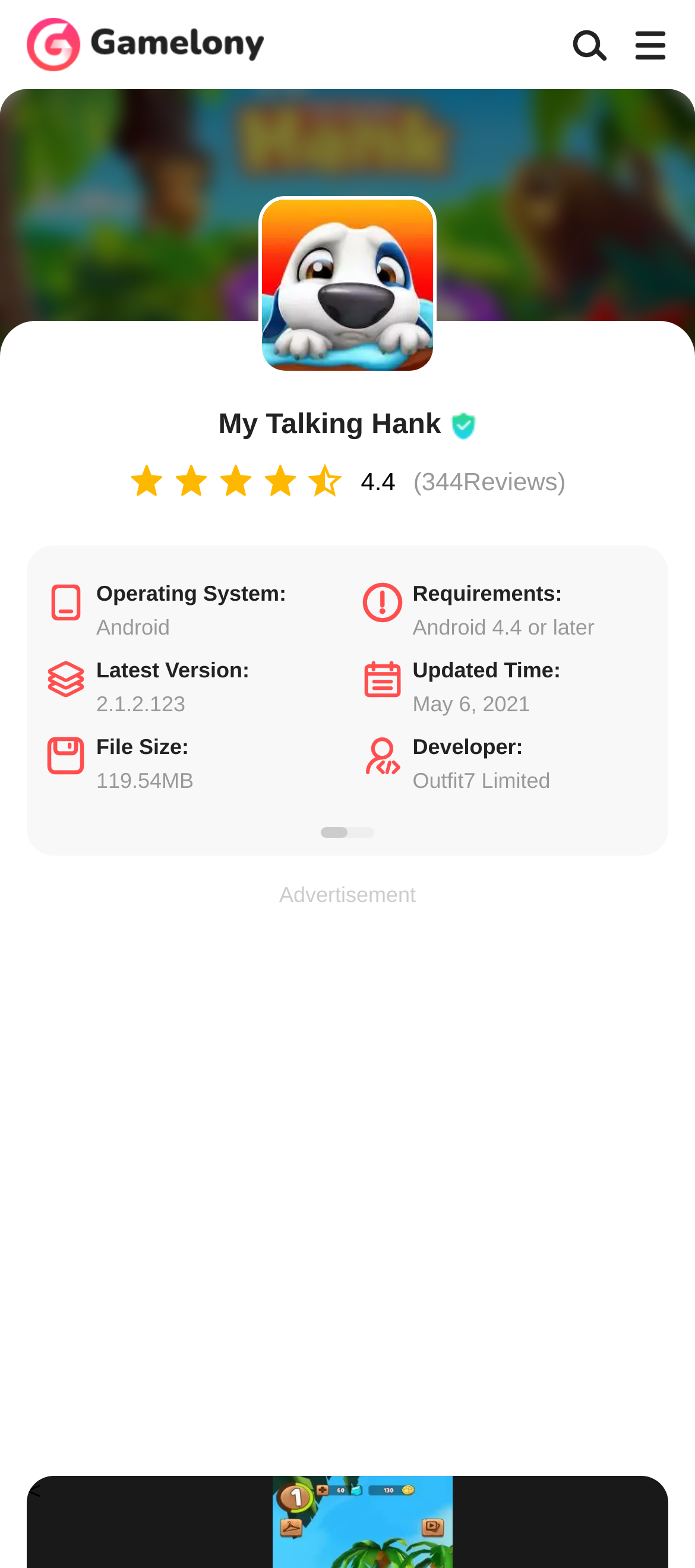What is the latest version of the app?
Provide a short answer using one word or a brief phrase based on the image.

2.1.2.123